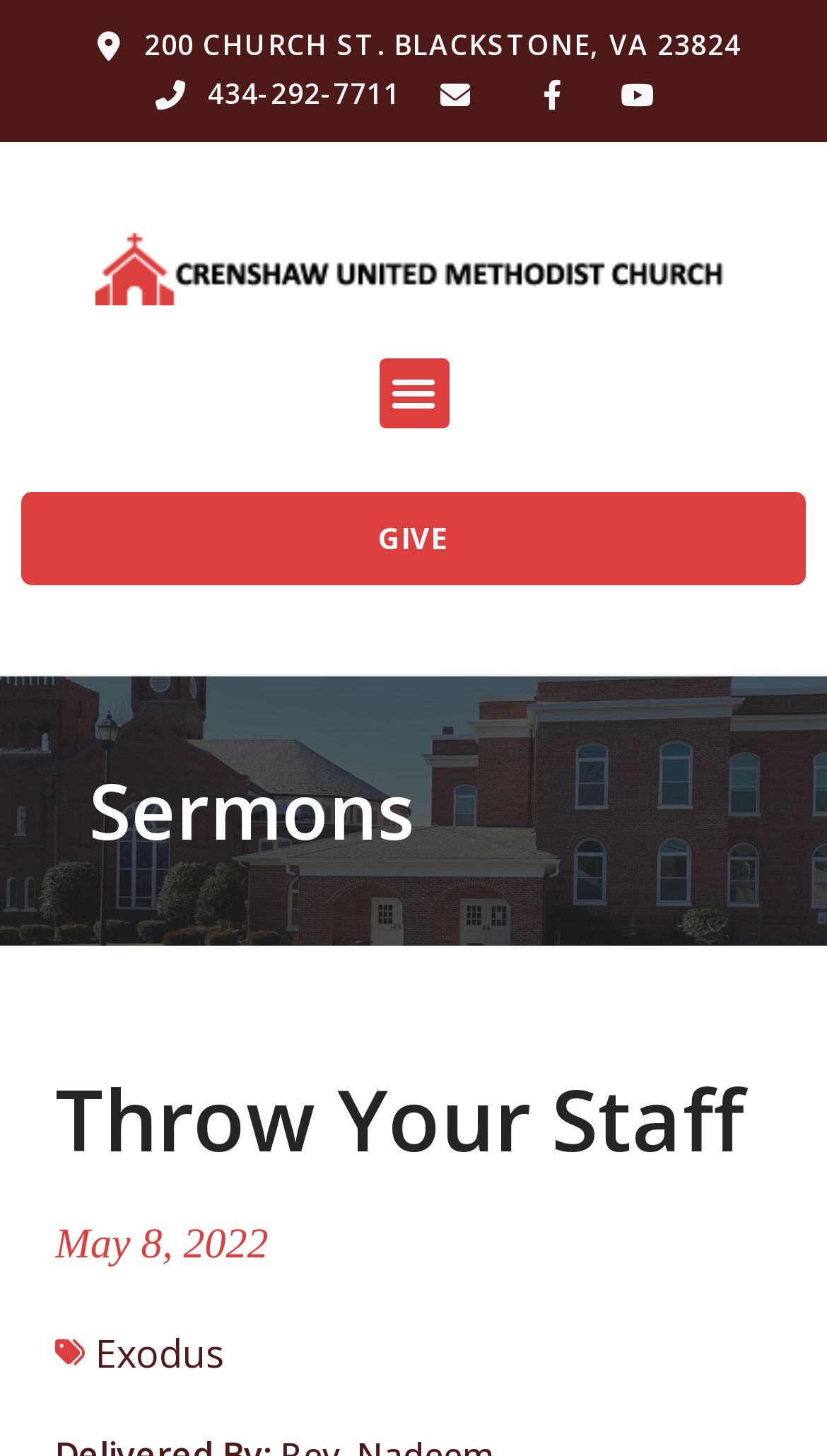Explain the webpage in detail.

The webpage appears to be a sermon webpage from Crenshaw United Methodist Church. At the top left, there is a church logo, accompanied by three empty links and two links with contact information, including an address and a phone number. 

Below the logo, there is a menu toggle button. To the right of the menu toggle button, there is a "GIVE" link that spans almost the entire width of the page. 

Below the "GIVE" link, there are two headings. The first heading is "Sermons", and the second heading is "Throw Your Staff", which is likely the title of the sermon. 

Under the "Throw Your Staff" heading, there is a date "May 8, 2022", and a link to "Exodus", which might be a reference to the biblical book. 

The meta description suggests that the sermon is about the story of Aaron's staff turning into a snake, which is a challenge to Pharaoh's power.